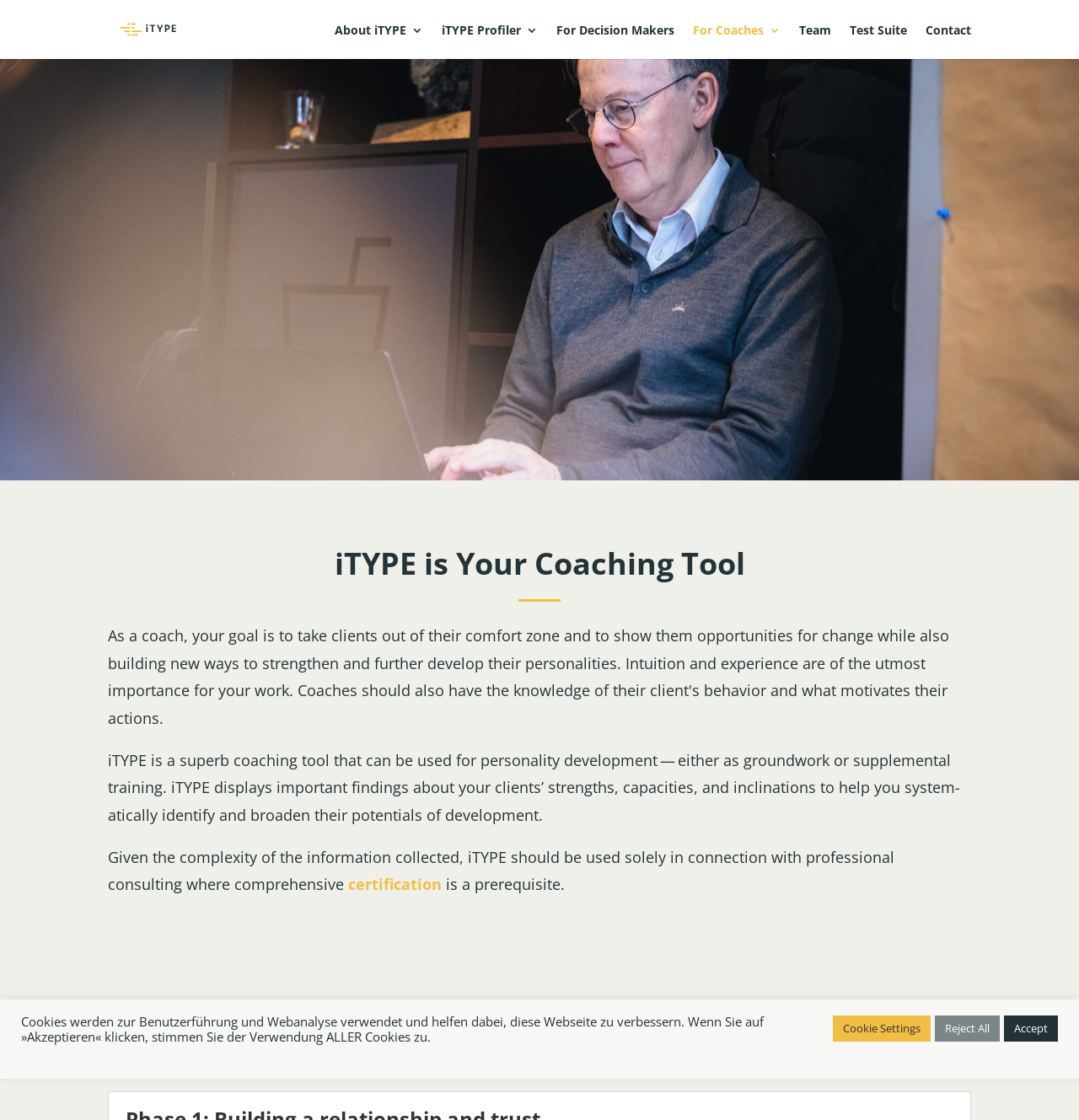Please determine the bounding box coordinates of the element's region to click in order to carry out the following instruction: "Go to About iTYPE 3 page". The coordinates should be four float numbers between 0 and 1, i.e., [left, top, right, bottom].

[0.31, 0.022, 0.392, 0.047]